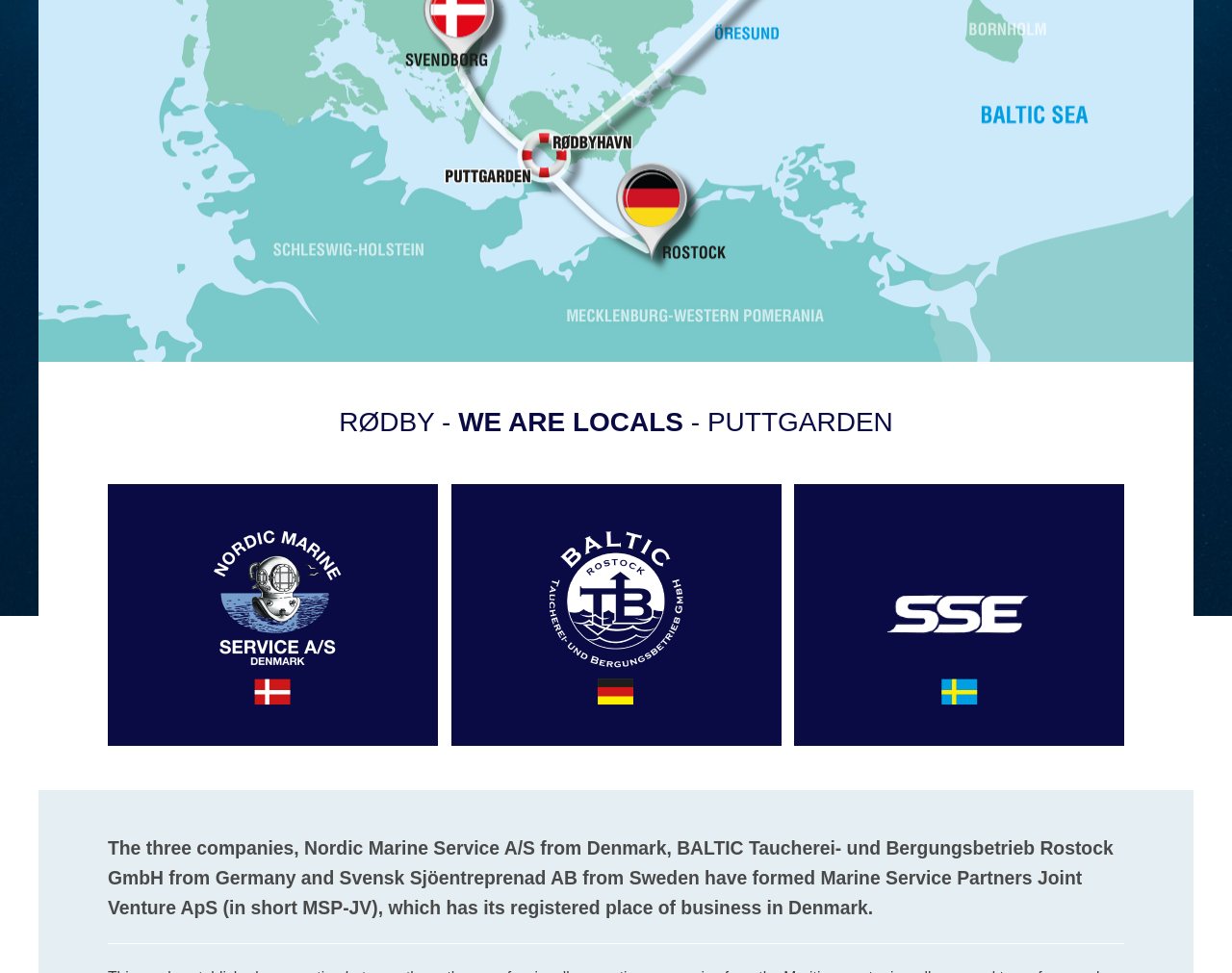Identify the bounding box for the UI element described as: "mail@nmsdiving.dk". The coordinates should be four float numbers between 0 and 1, i.e., [left, top, right, bottom].

[0.174, 0.596, 0.269, 0.612]